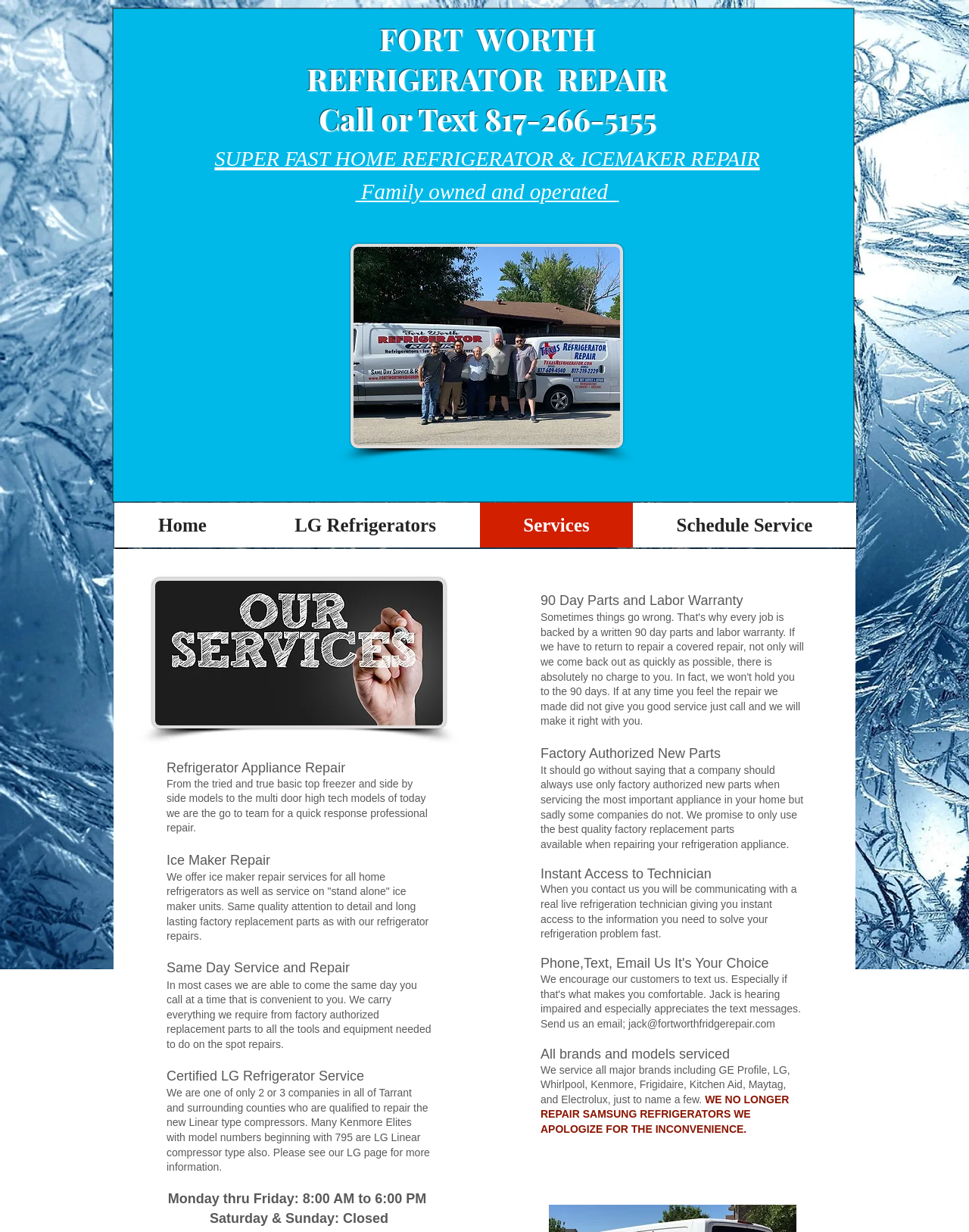What type of repair service is offered?
Refer to the screenshot and respond with a concise word or phrase.

Refrigerator repair